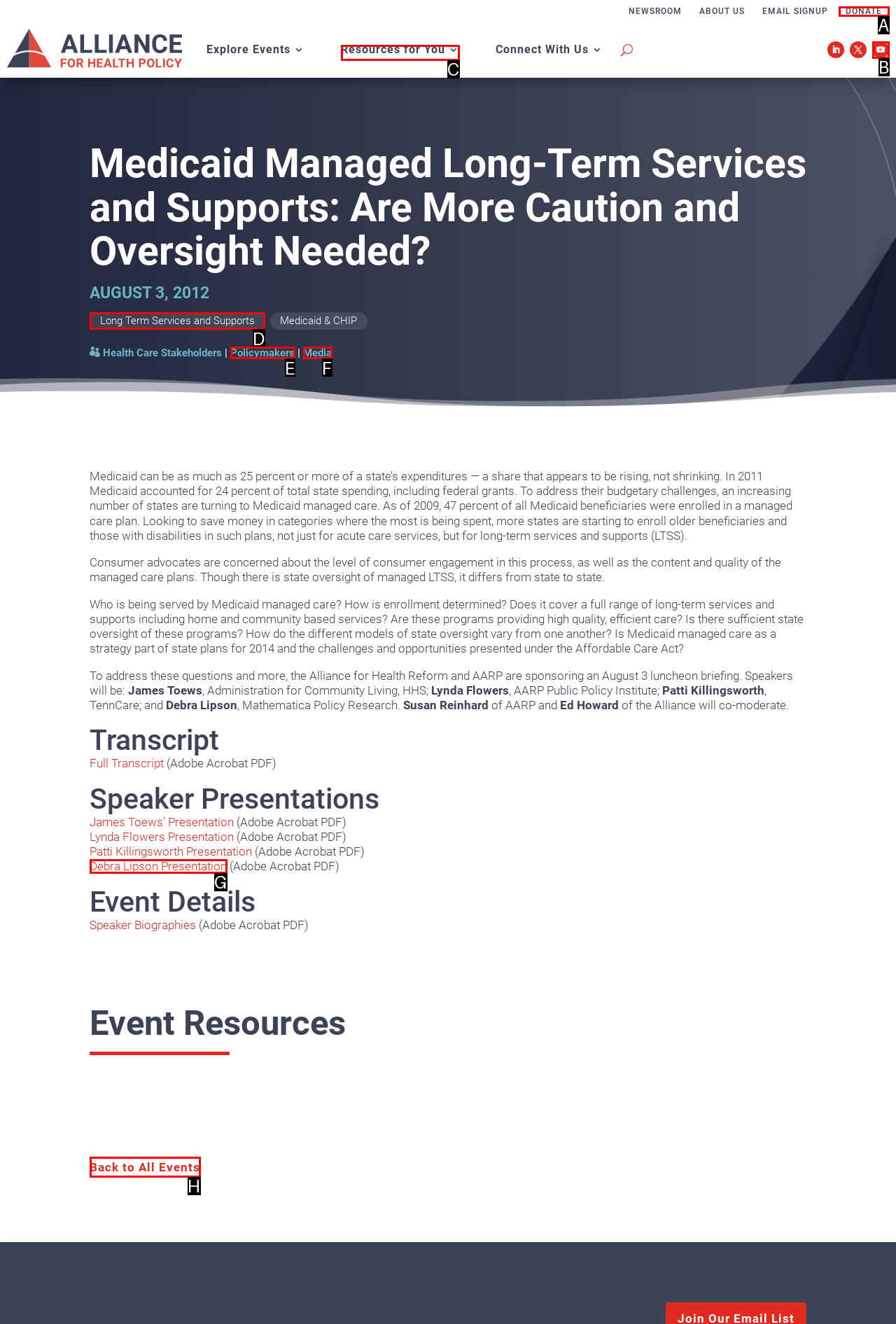Based on the element described as: Long Term Services and Supports
Find and respond with the letter of the correct UI element.

D